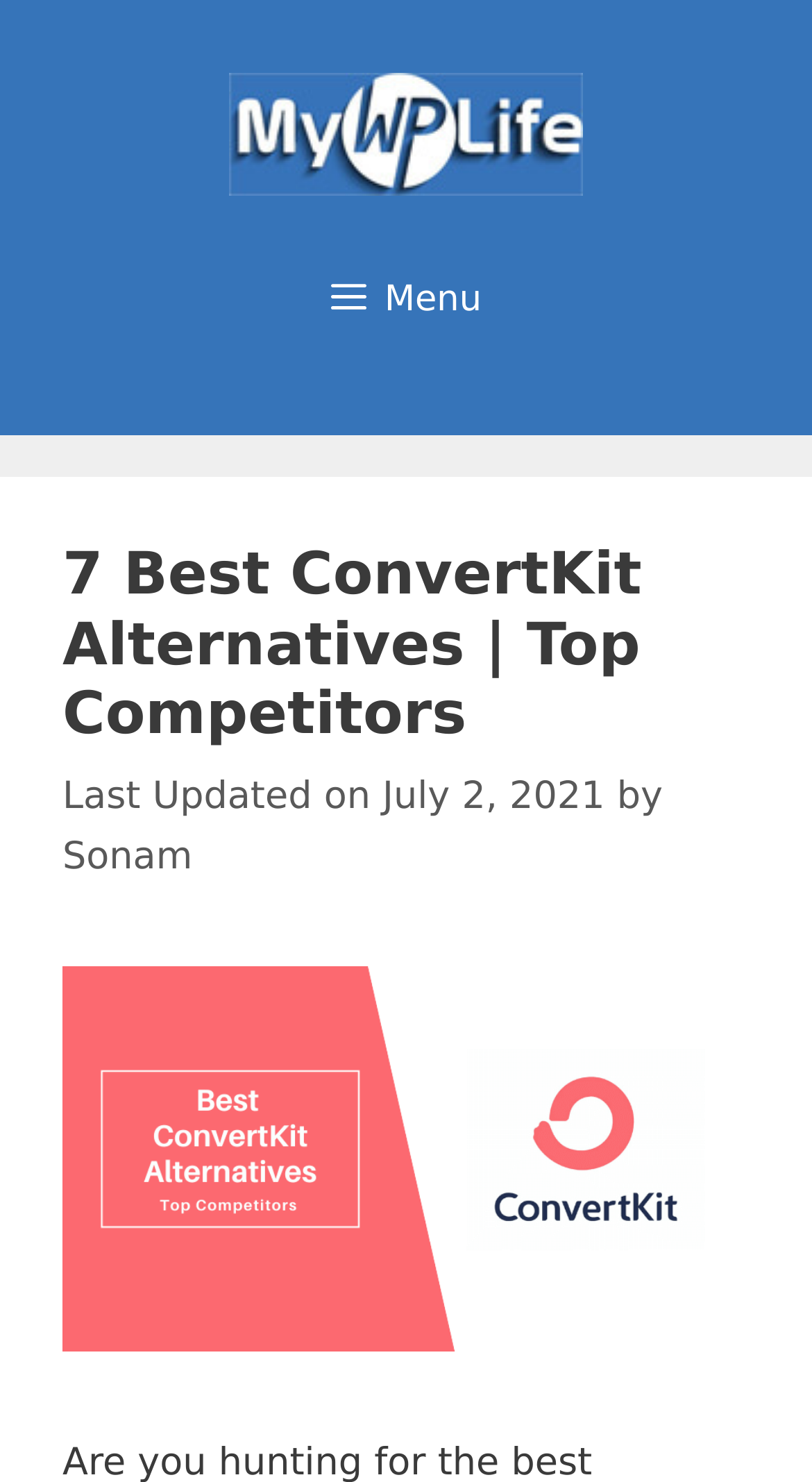Generate the text of the webpage's primary heading.

7 Best ConvertKit Alternatives | Top Competitors